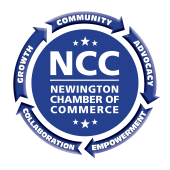What is the central text of the logo?
Please answer the question with as much detail as possible using the screenshot.

According to the caption, the letters 'NCC' are prominently displayed at the center of the logo, surrounded by other design elements.